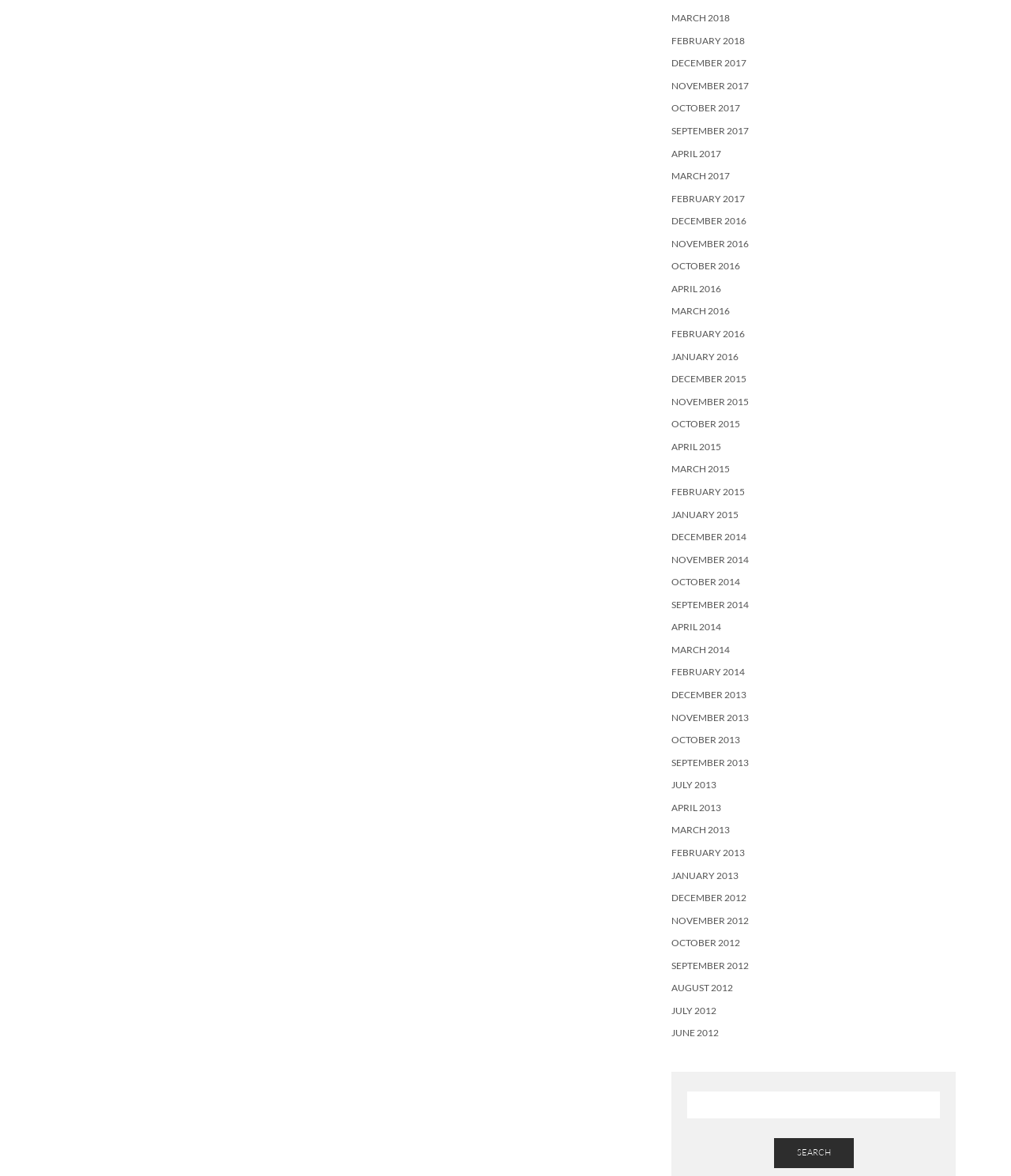Determine the bounding box coordinates for the region that must be clicked to execute the following instruction: "view posts from FEBRUARY 2017".

[0.664, 0.164, 0.737, 0.174]